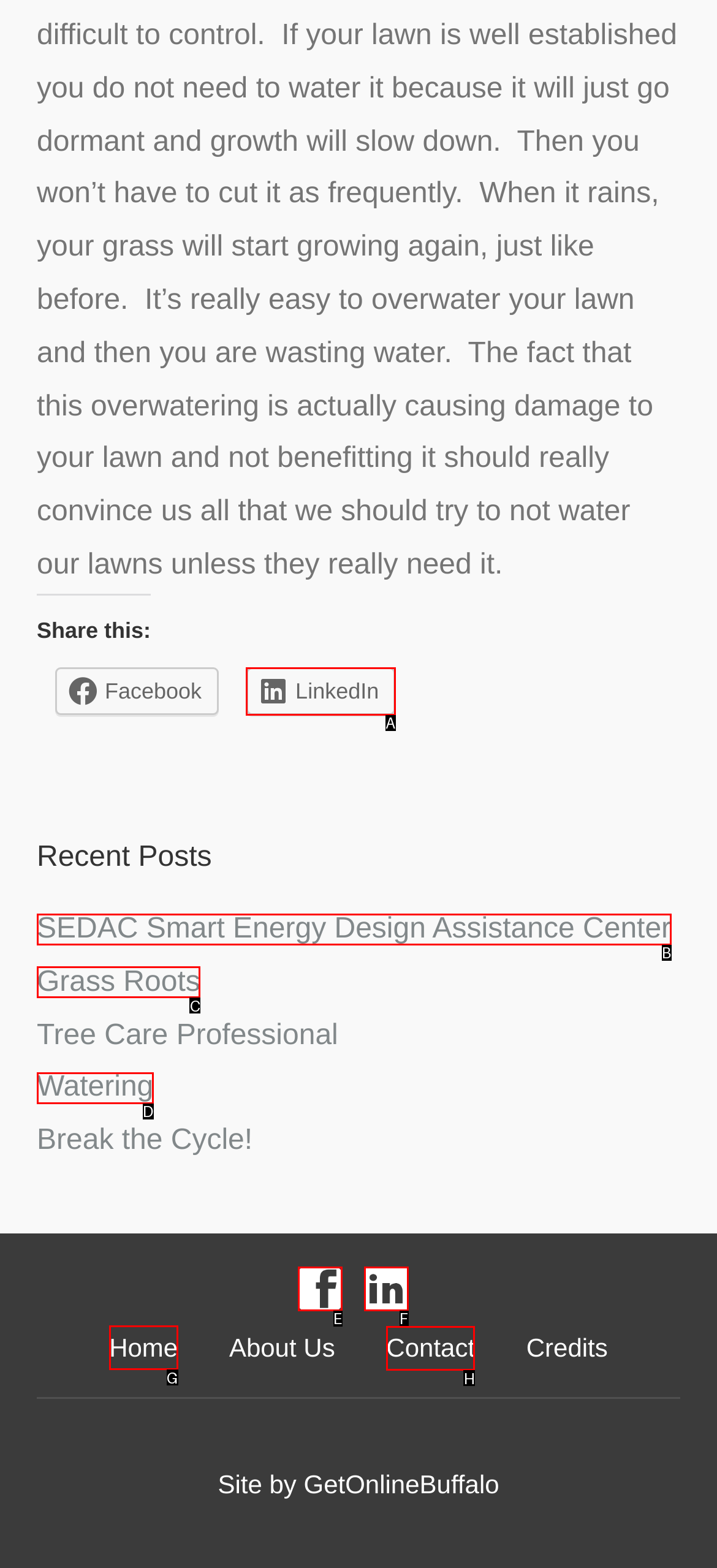Identify the letter of the UI element I need to click to carry out the following instruction: Contact us

H